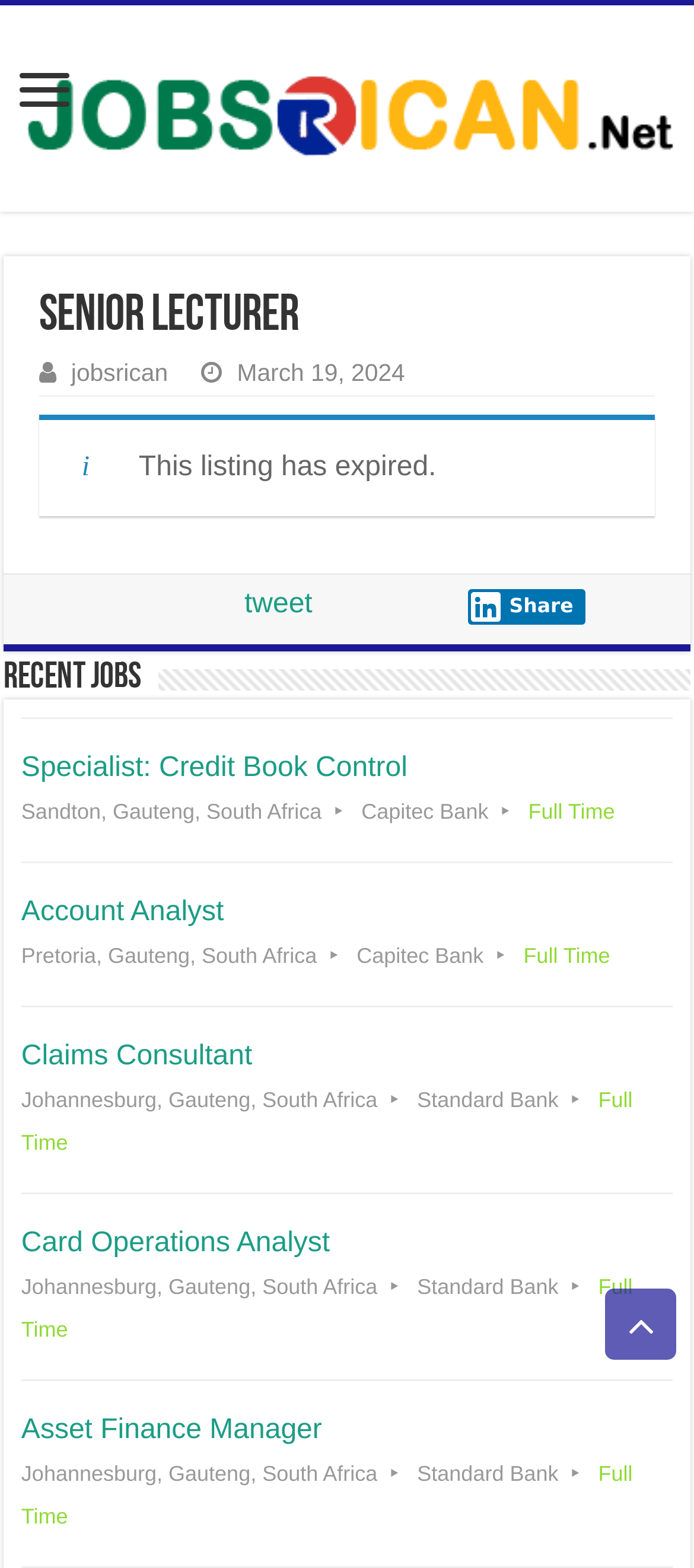Determine the bounding box coordinates for the UI element matching this description: "tweet".

[0.352, 0.376, 0.45, 0.395]